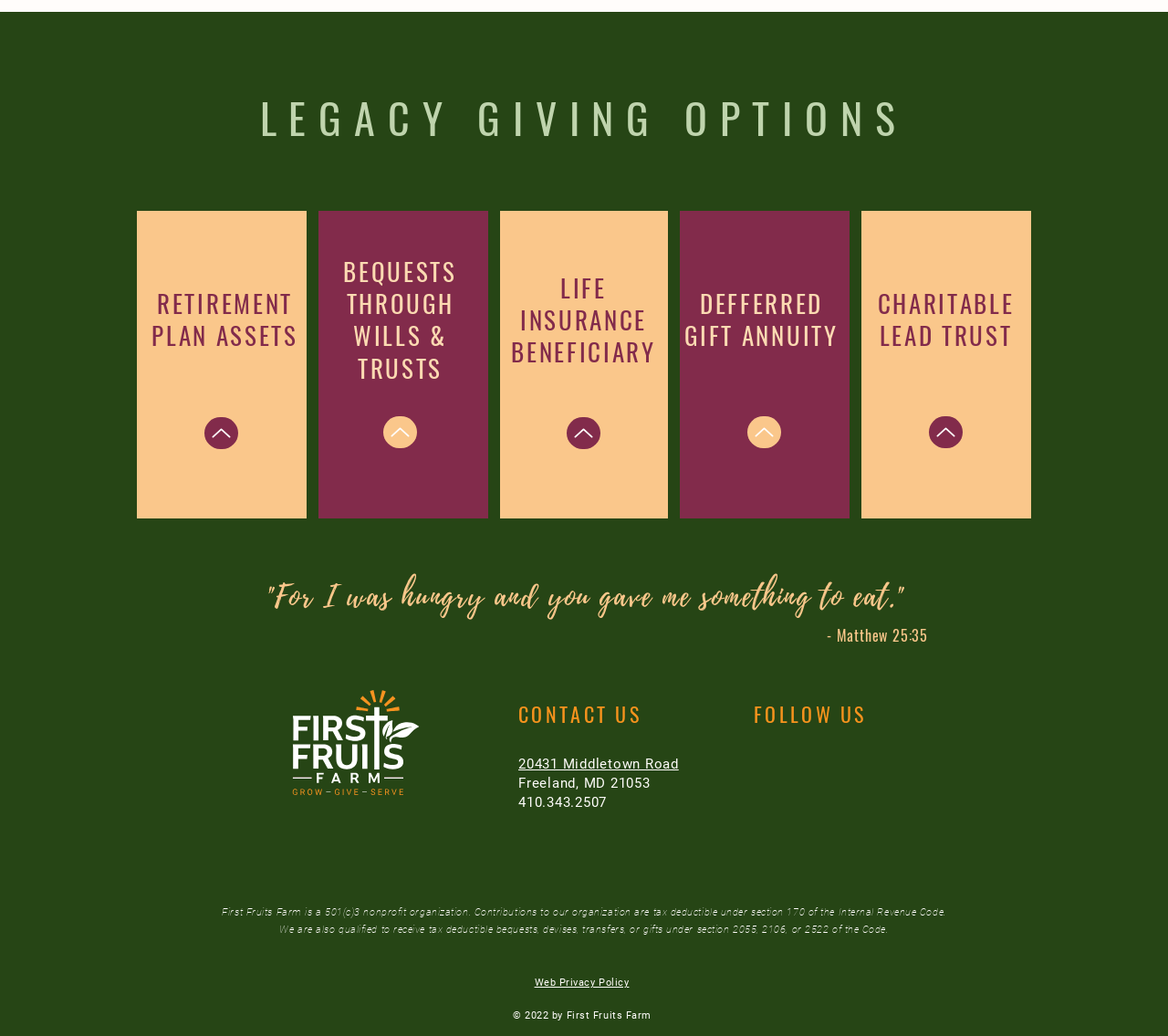How can I contact the organization?
Based on the image, answer the question in a detailed manner.

I found the contact information by looking at the section that says 'CONTACT US'. It provides a phone number, '410.343.2507', and an address, '20431 Middletown Road, Freeland, MD 21053'. This suggests that I can contact the organization by phone or by visiting their physical location.